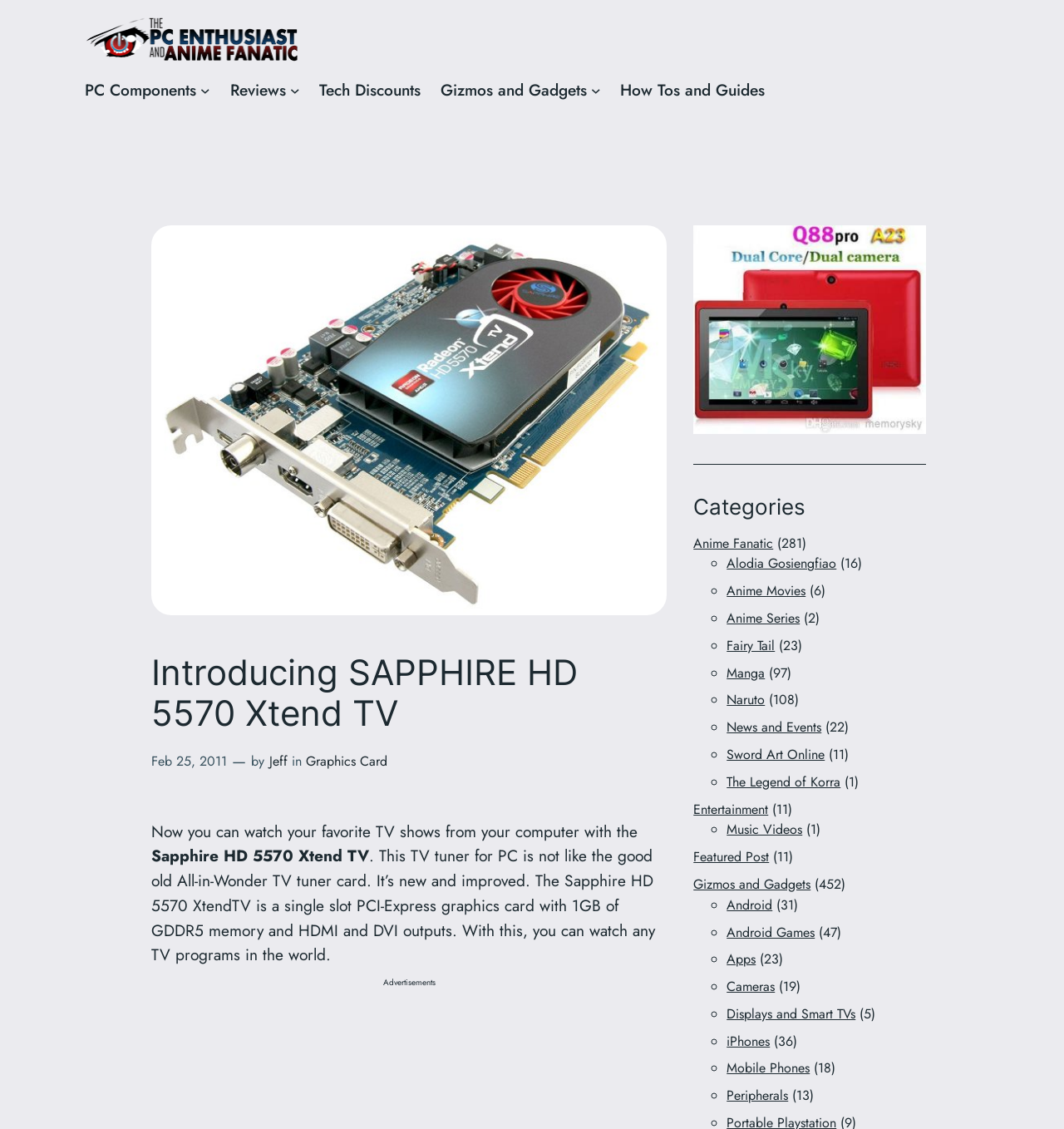Determine the bounding box coordinates for the area that should be clicked to carry out the following instruction: "Click the 'Reviews' link".

[0.216, 0.069, 0.269, 0.091]